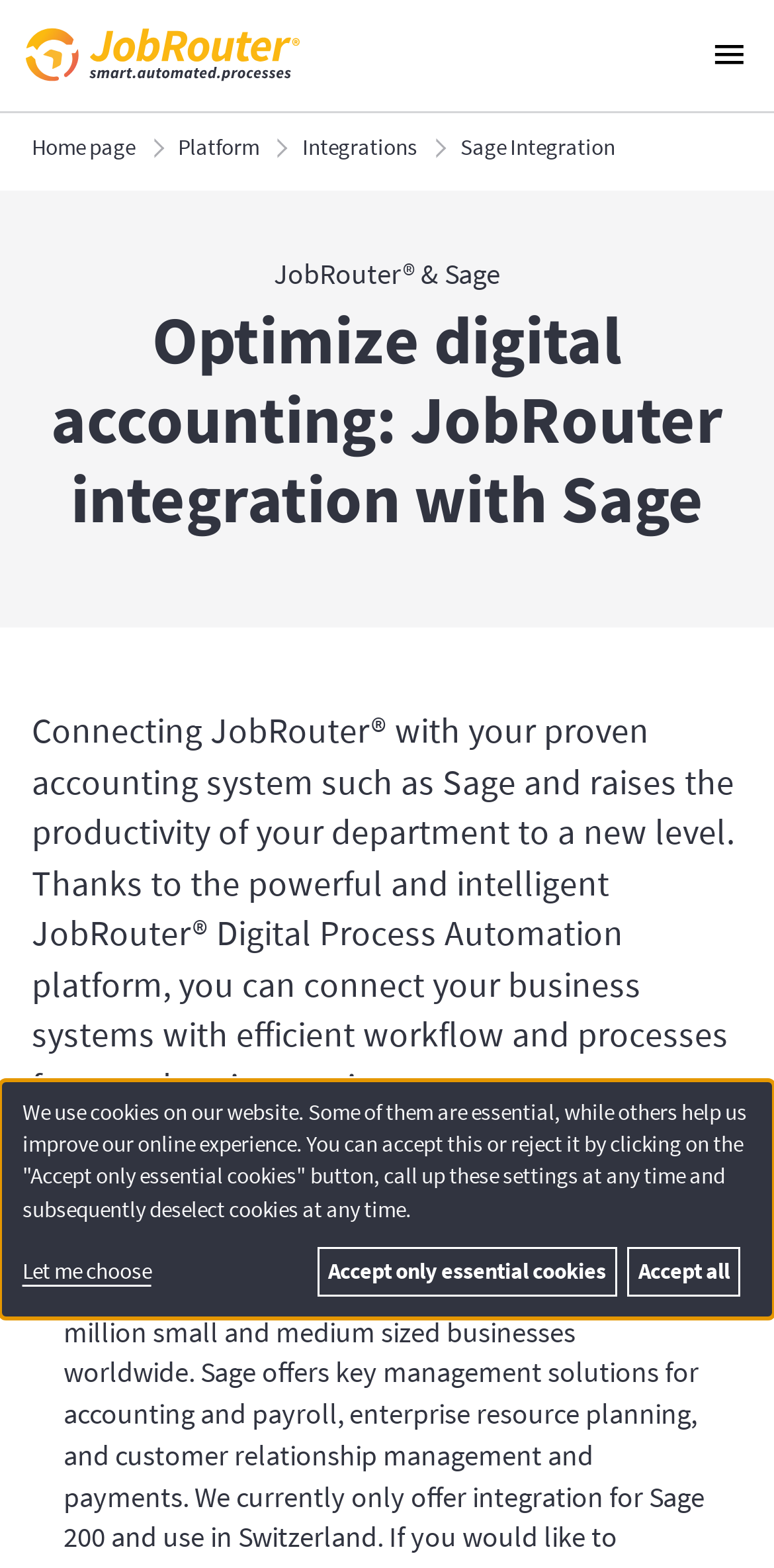How many links are there in the navigation section?
Use the image to answer the question with a single word or phrase.

4